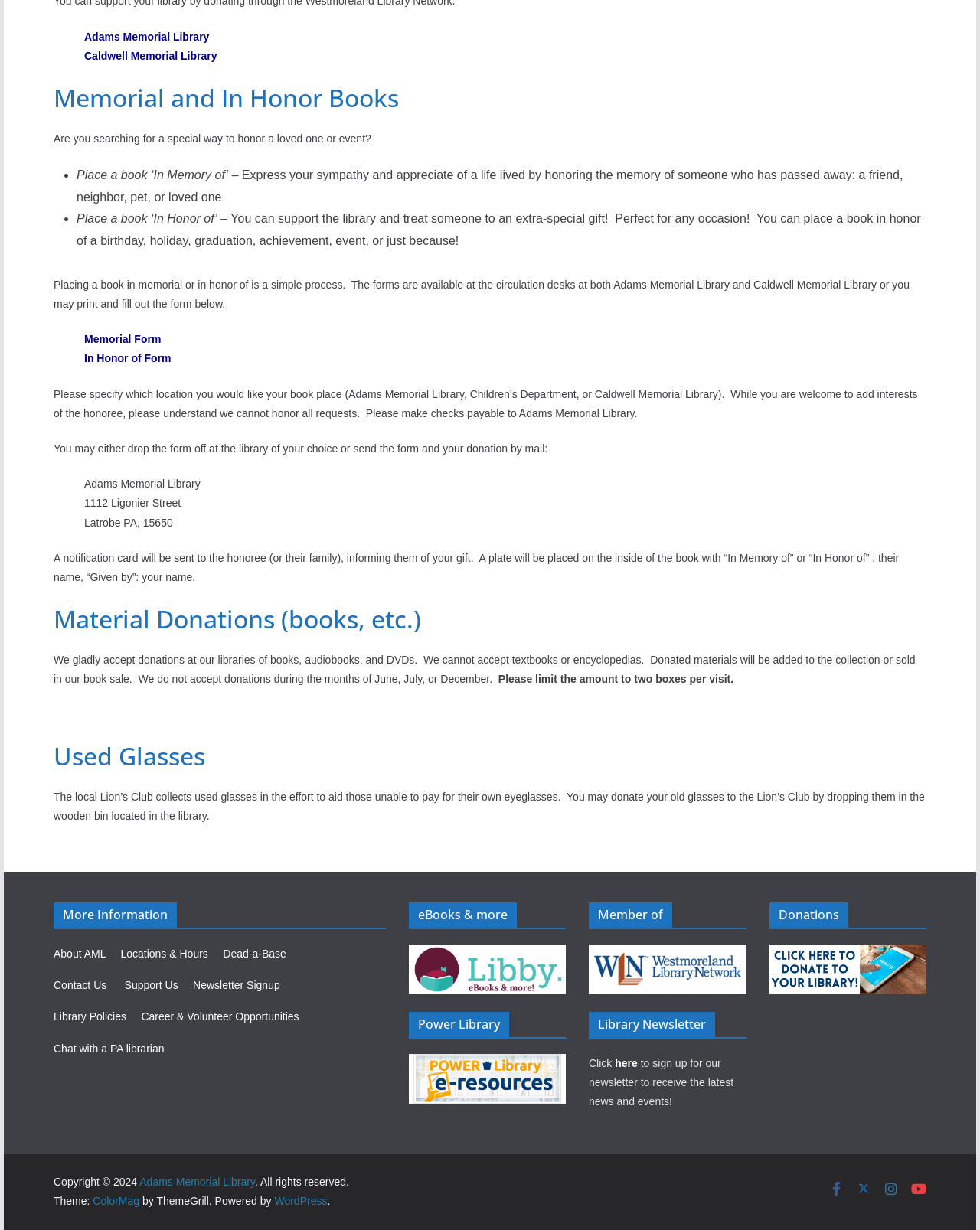Identify the bounding box coordinates for the UI element described as: "ColorMag". The coordinates should be provided as four floats between 0 and 1: [left, top, right, bottom].

[0.095, 0.972, 0.142, 0.982]